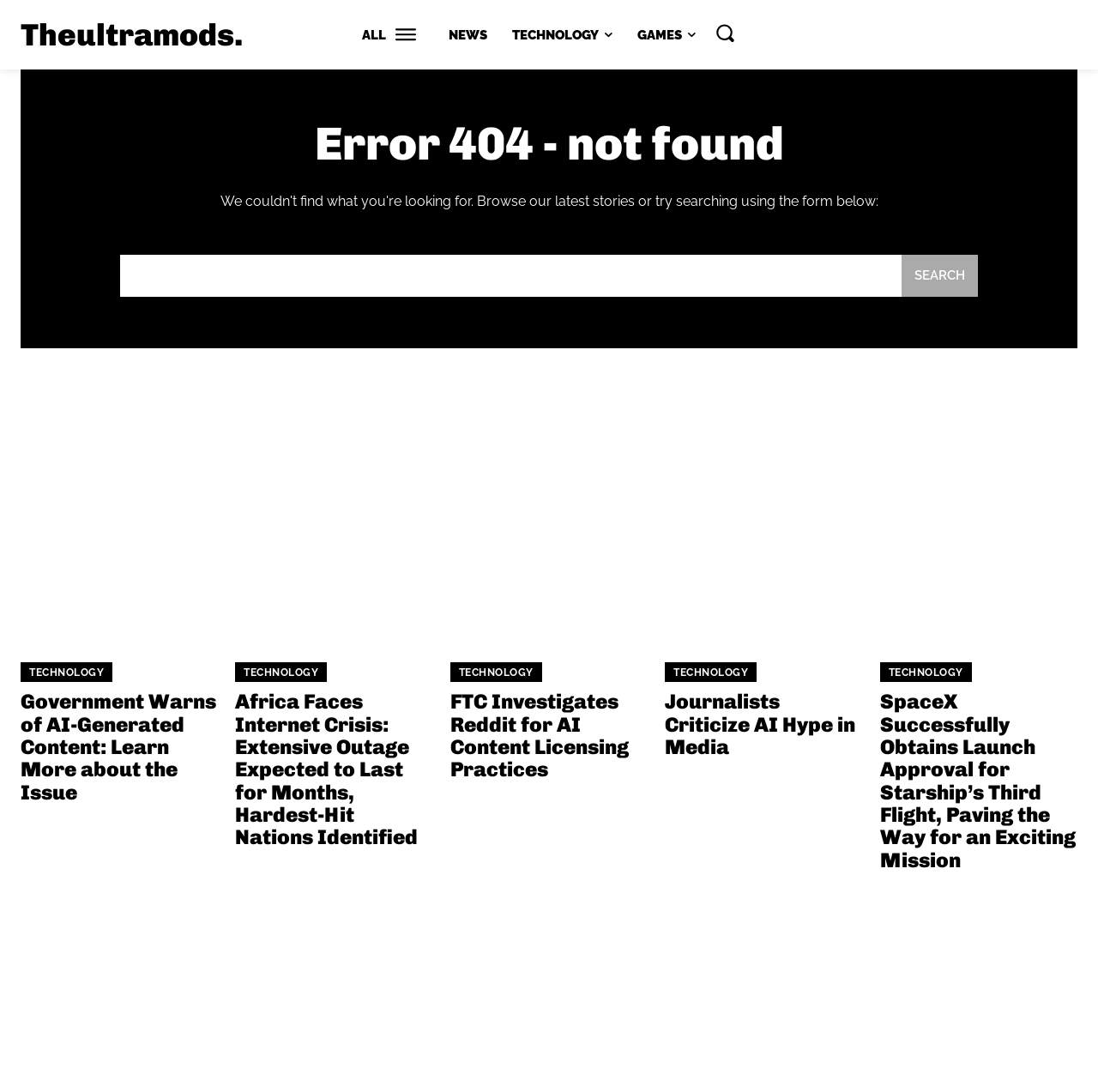What is the error message displayed on the page?
Refer to the image and give a detailed answer to the query.

I found the heading element with the text 'Error 404 - not found' which indicates that the page is displaying an error message.